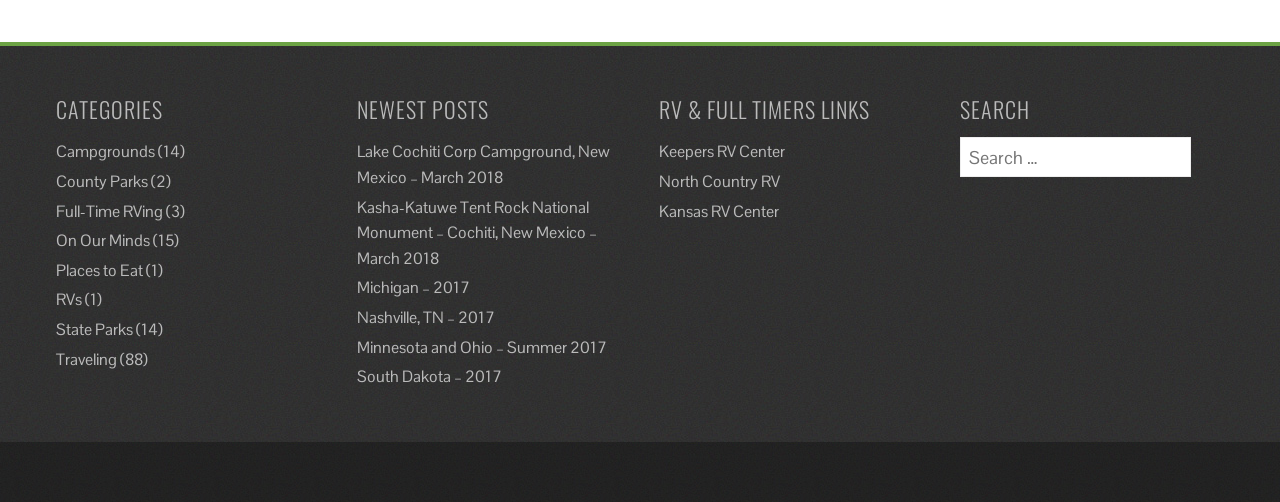Please identify the bounding box coordinates of the region to click in order to complete the given instruction: "Visit Keepers RV Center". The coordinates should be four float numbers between 0 and 1, i.e., [left, top, right, bottom].

[0.514, 0.282, 0.613, 0.324]